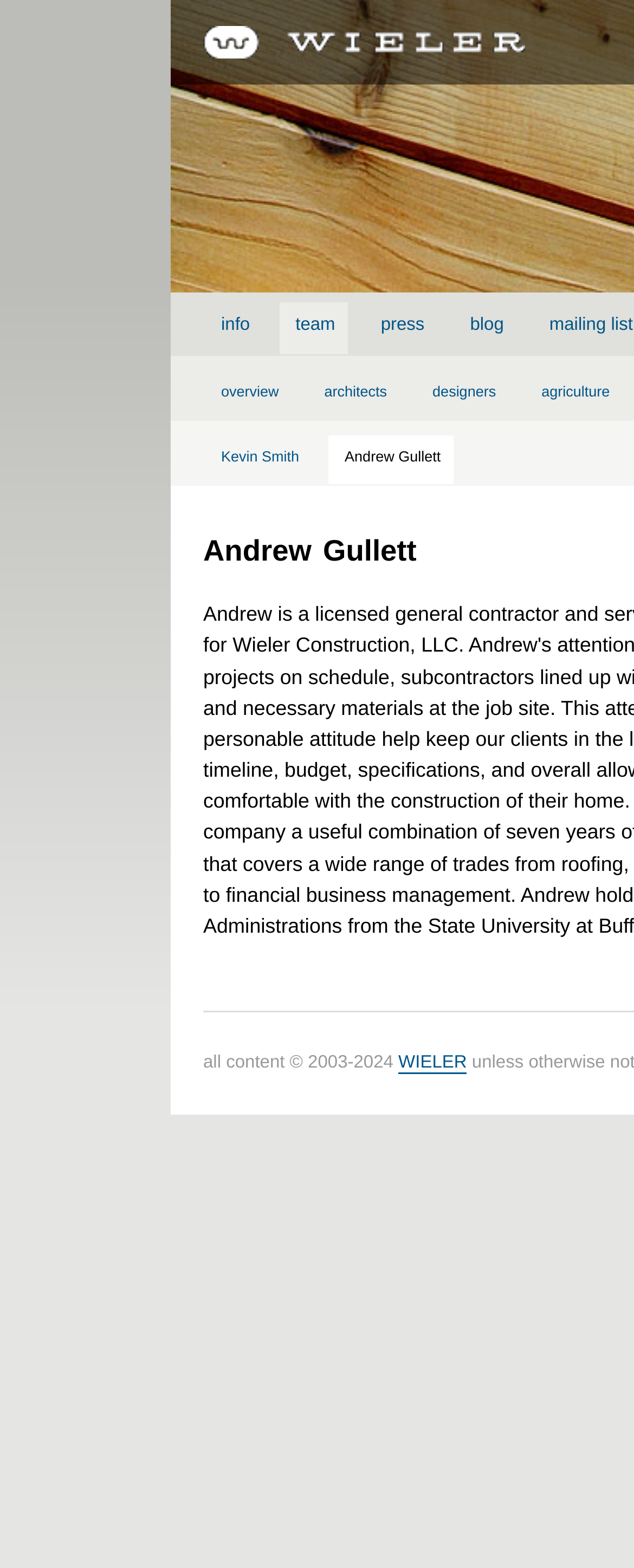Please provide the bounding box coordinate of the region that matches the element description: alt="WIELER logo". Coordinates should be in the format (top-left x, top-left y, bottom-right x, bottom-right y) and all values should be between 0 and 1.

[0.321, 0.028, 0.828, 0.04]